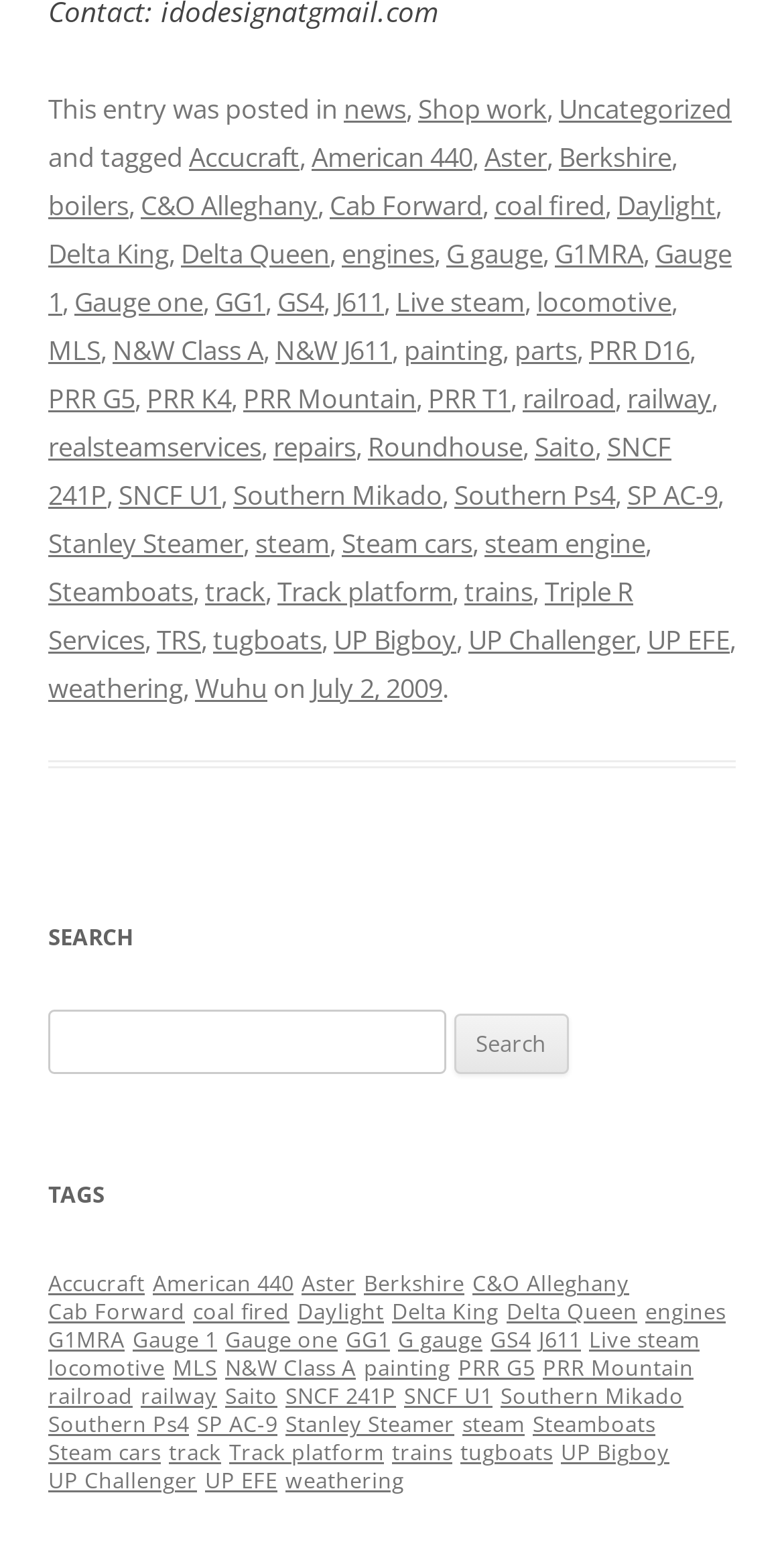Respond with a single word or phrase for the following question: 
Are there any links to specific locomotive models?

Yes